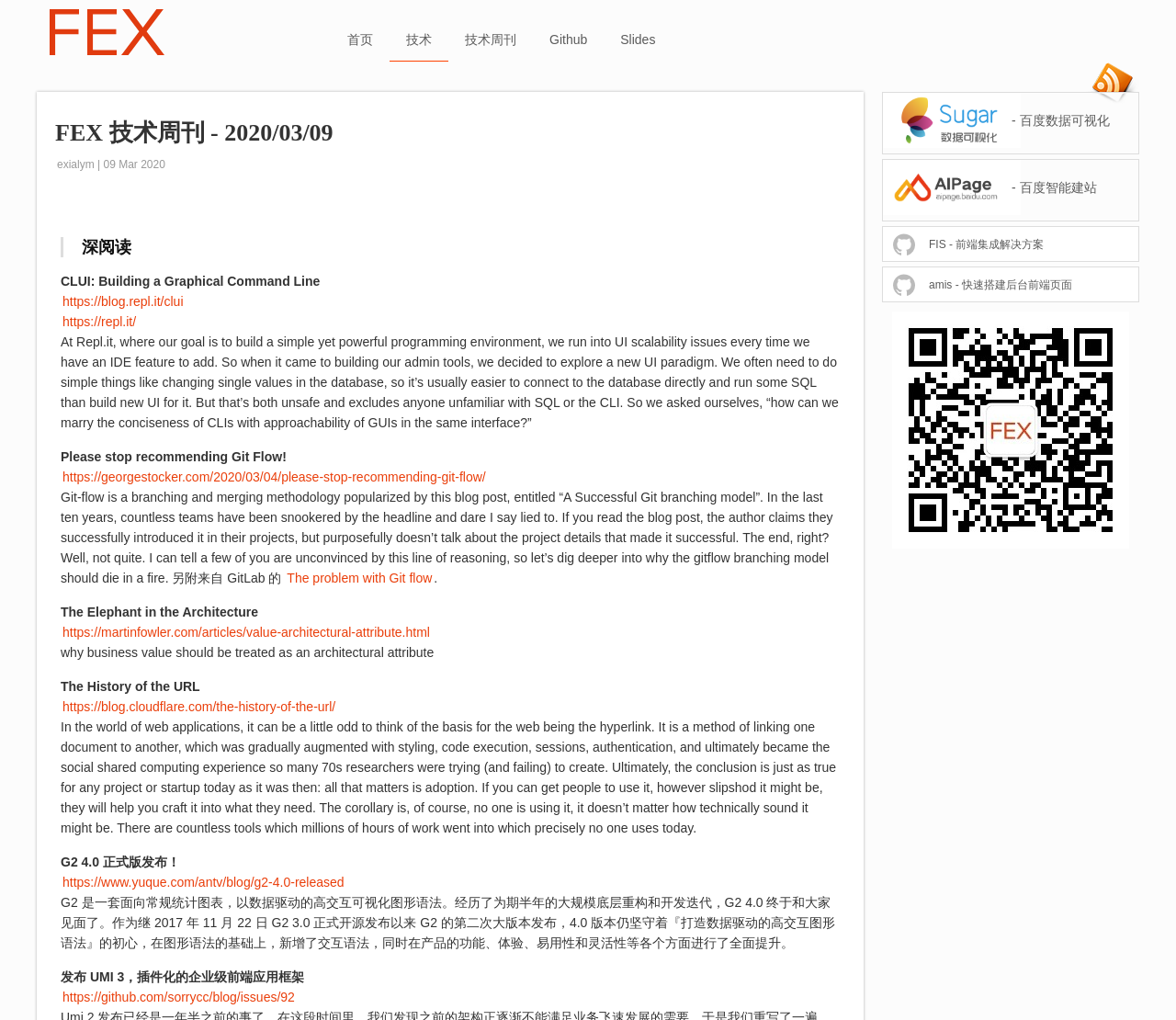Could you specify the bounding box coordinates for the clickable section to complete the following instruction: "Visit the 'Github' page"?

[0.453, 0.018, 0.513, 0.059]